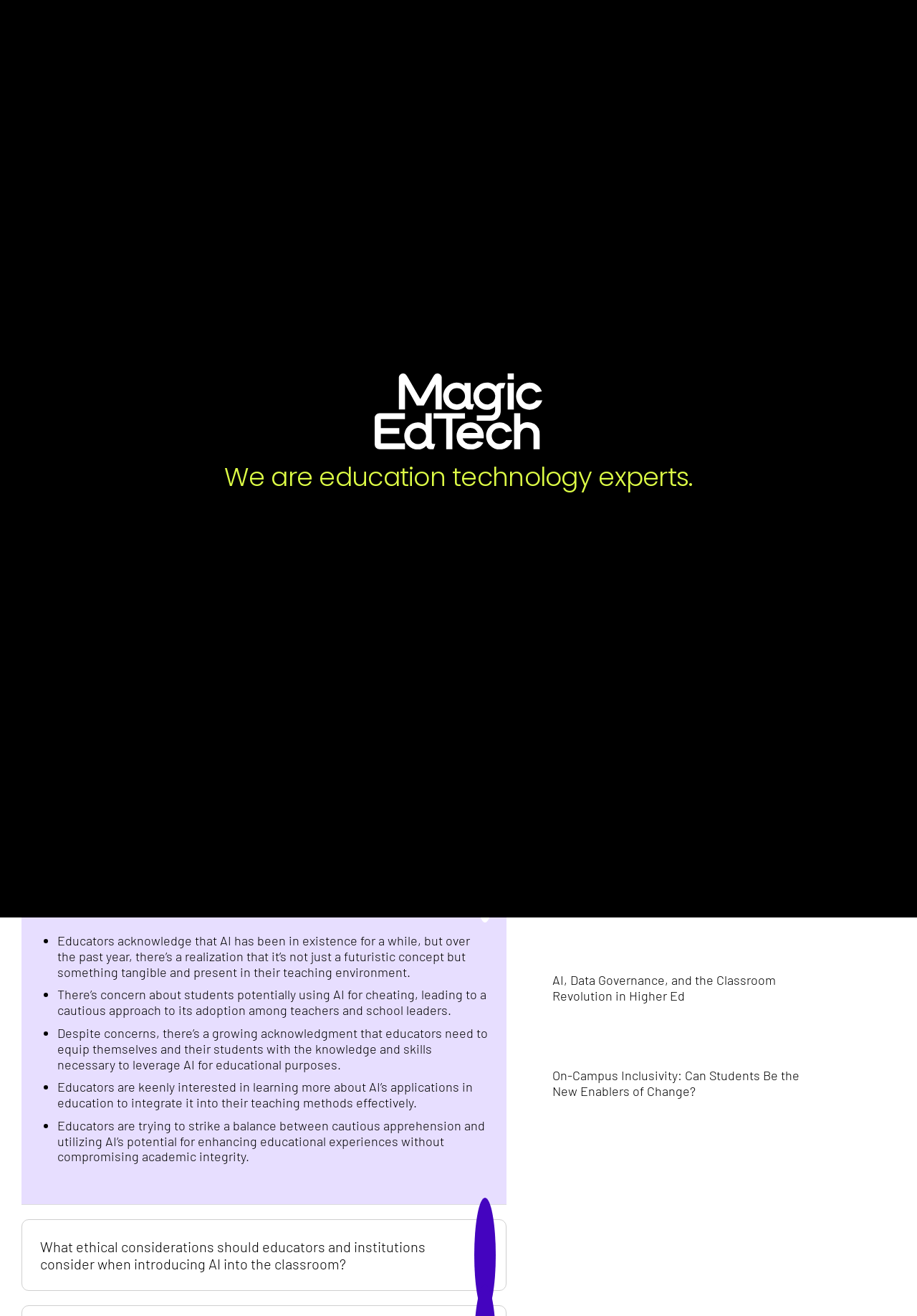Please determine the bounding box coordinates of the section I need to click to accomplish this instruction: "Expand the 'What ethical considerations should educators and institutions consider when introducing AI into the classroom?' tab".

[0.023, 0.927, 0.552, 0.981]